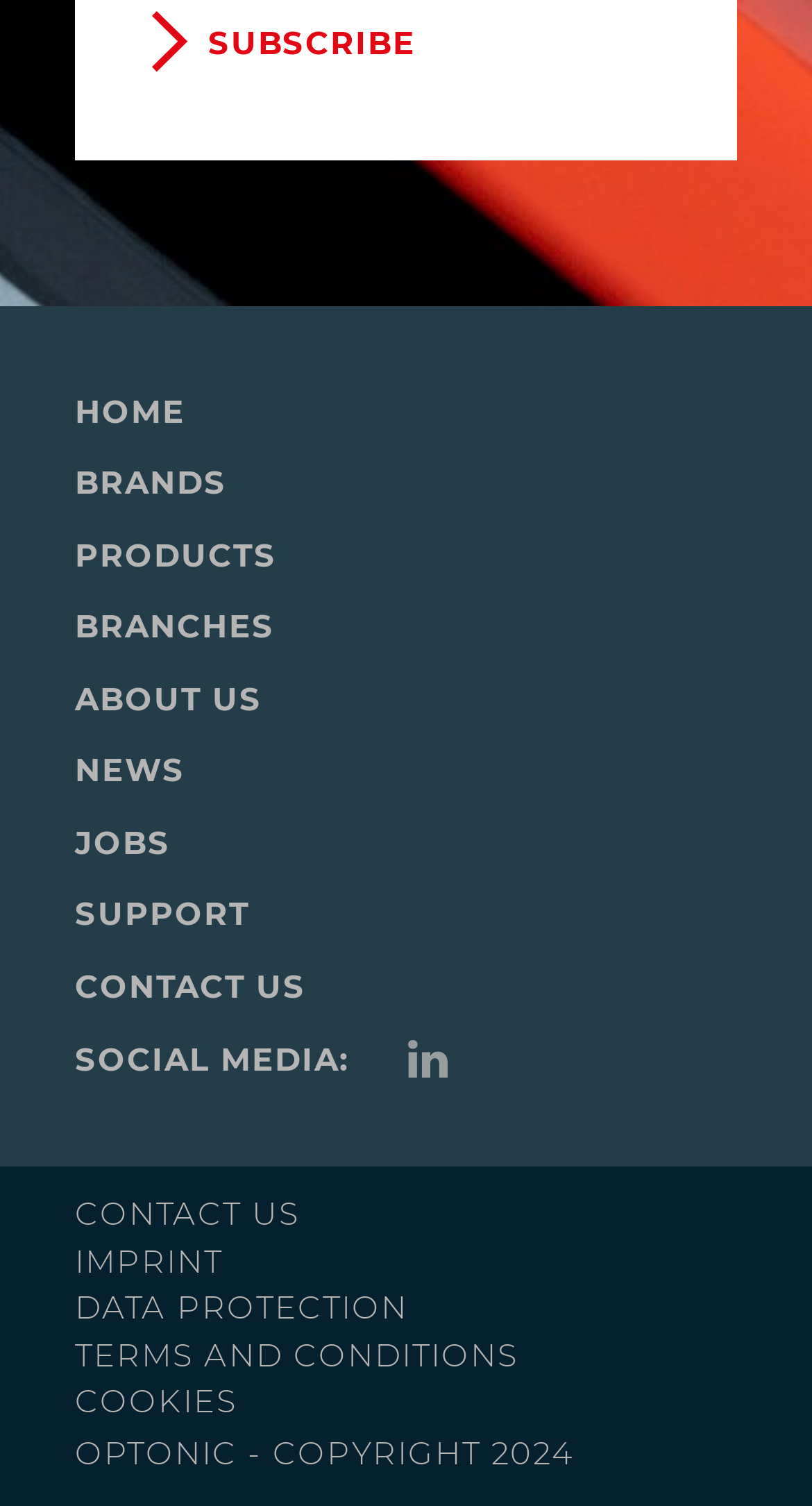Please indicate the bounding box coordinates of the element's region to be clicked to achieve the instruction: "Contact us". Provide the coordinates as four float numbers between 0 and 1, i.e., [left, top, right, bottom].

[0.092, 0.64, 0.908, 0.671]